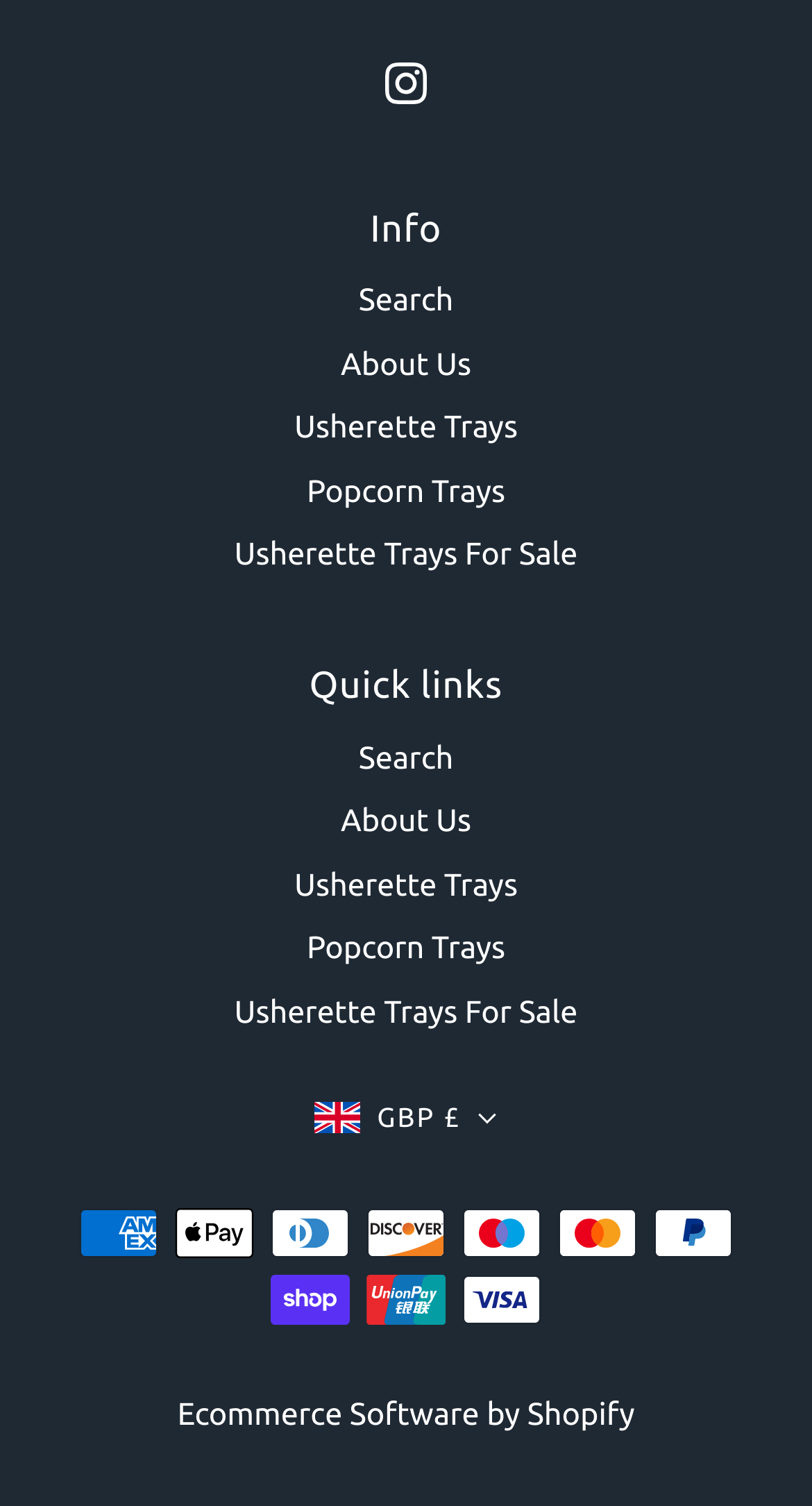What payment methods are accepted?
Answer the question with just one word or phrase using the image.

Multiple